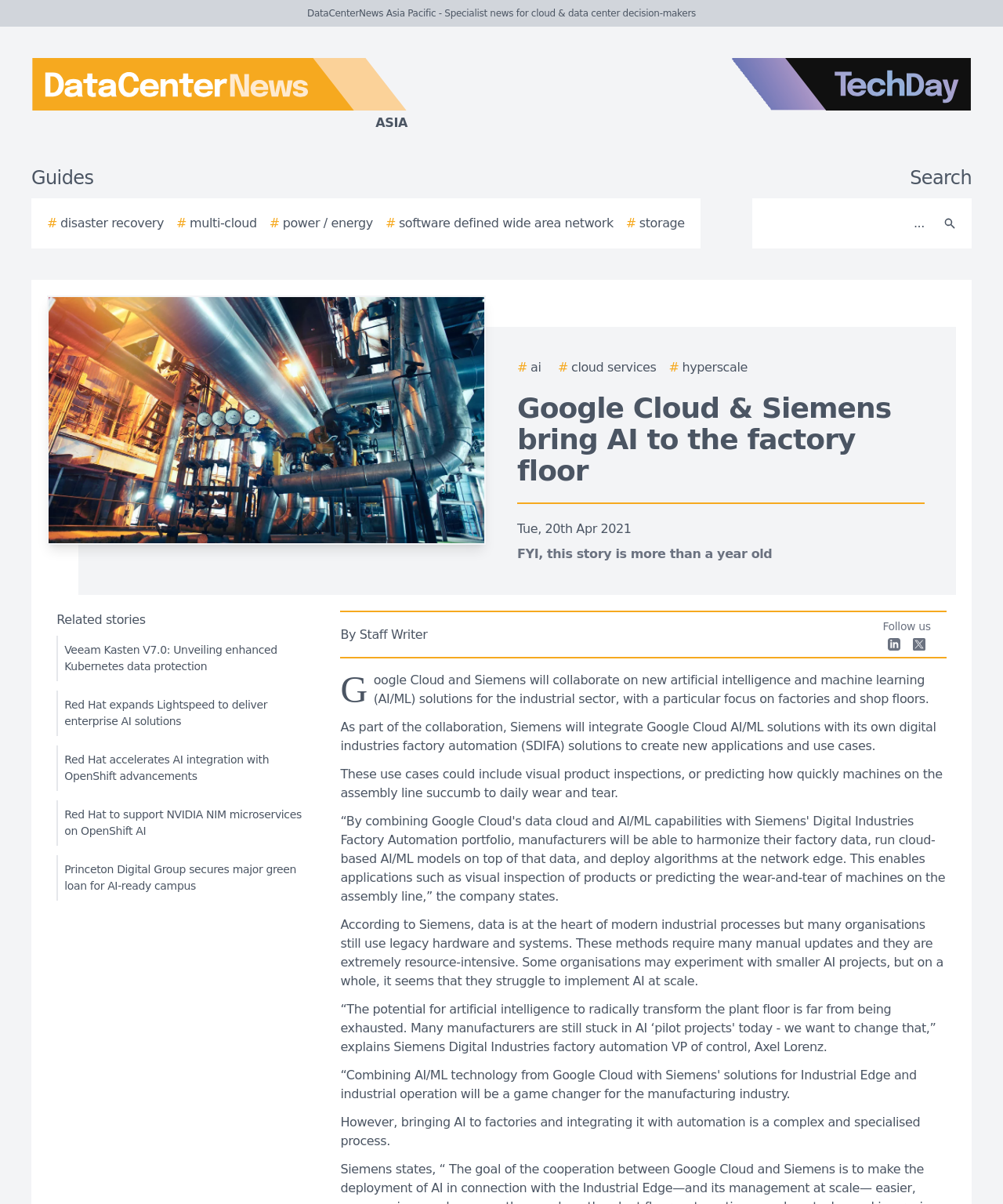How many logos are there in the top navigation bar?
Using the image, provide a concise answer in one word or a short phrase.

2